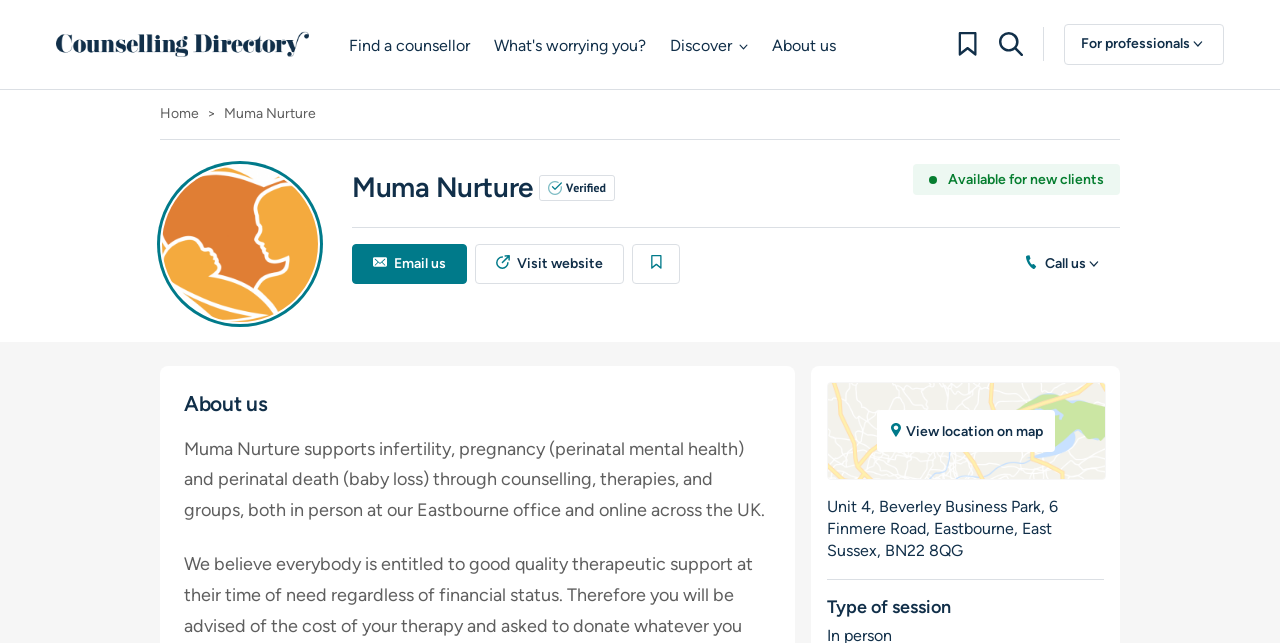What is the name of the counselling service? From the image, respond with a single word or brief phrase.

Muma Nurture